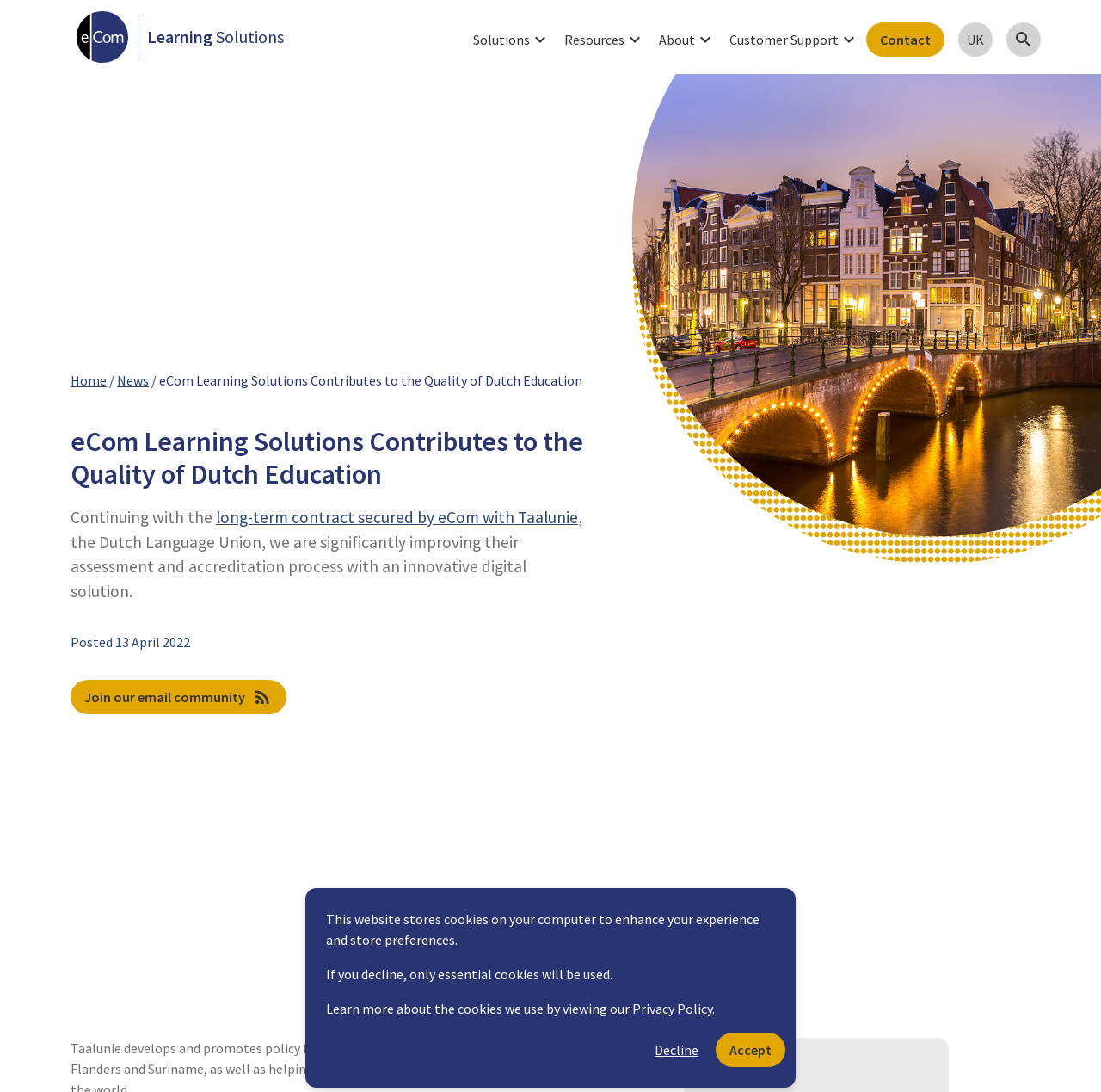Please determine the bounding box coordinates of the element to click on in order to accomplish the following task: "View the table about pitting corrosion incidents". Ensure the coordinates are four float numbers ranging from 0 to 1, i.e., [left, top, right, bottom].

None